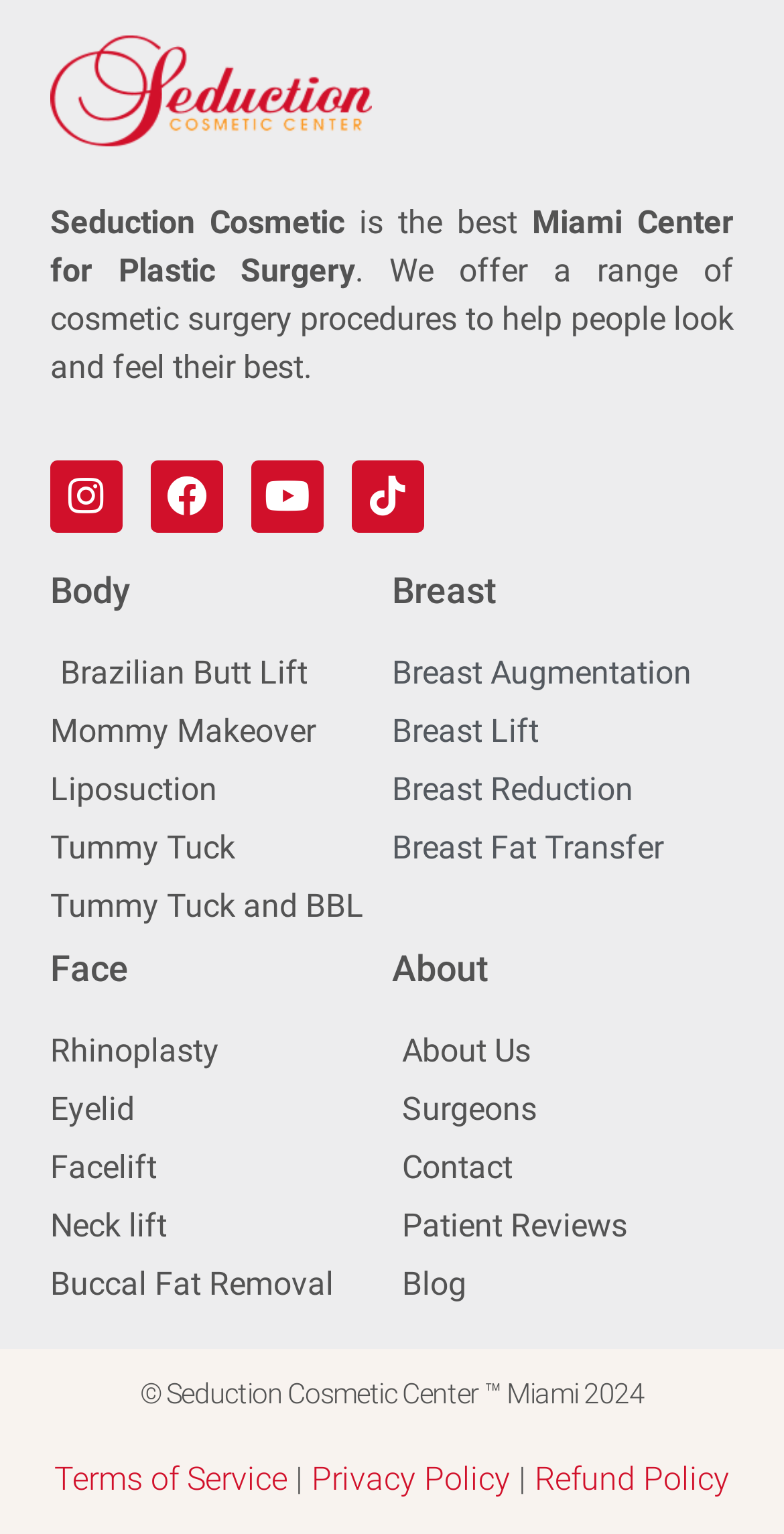What social media platforms does Seduction Cosmetic Center have a presence on?
Analyze the screenshot and provide a detailed answer to the question.

The webpage has links to Seduction Cosmetic Center's social media profiles on Instagram, Facebook, Youtube, and Tiktok, indicating that the center has a presence on these platforms.